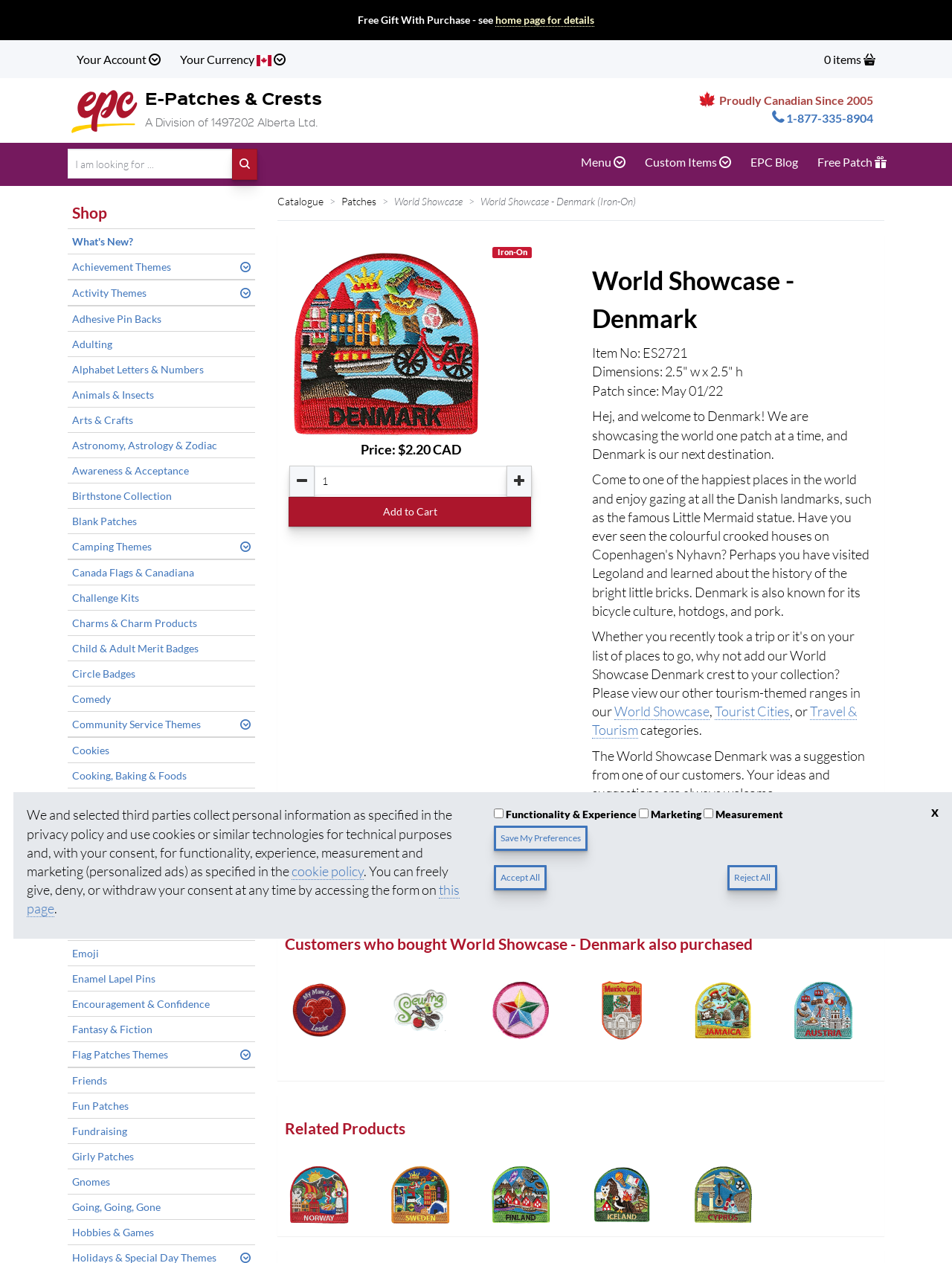Please identify the bounding box coordinates of the clickable area that will fulfill the following instruction: "Search for patches". The coordinates should be in the format of four float numbers between 0 and 1, i.e., [left, top, right, bottom].

[0.244, 0.118, 0.27, 0.142]